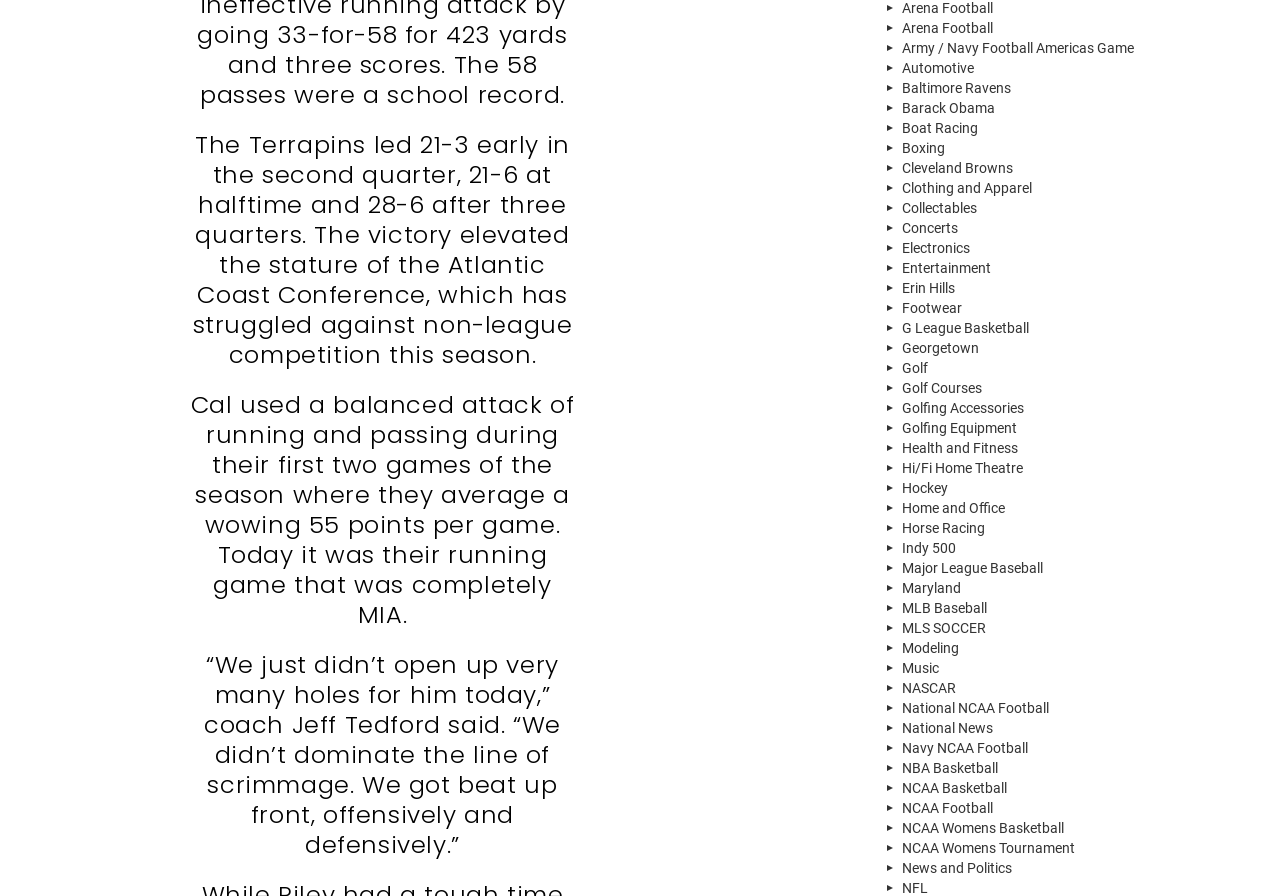Could you determine the bounding box coordinates of the clickable element to complete the instruction: "Learn about NCAA Football"? Provide the coordinates as four float numbers between 0 and 1, i.e., [left, top, right, bottom].

[0.689, 0.89, 0.95, 0.913]